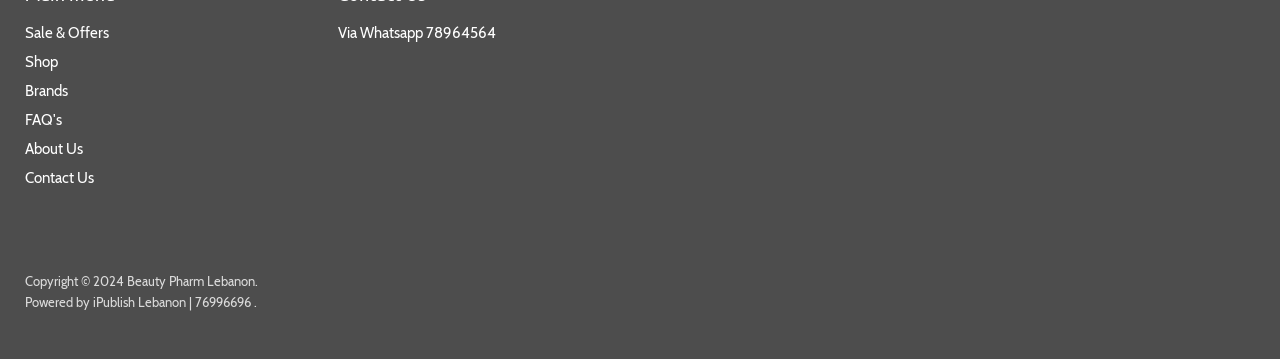What is the copyright year of the website?
Kindly offer a comprehensive and detailed response to the question.

The copyright year of the website is 2024, as stated in the text 'Copyright © 2024 Beauty Pharm Lebanon' at the bottom of the webpage.